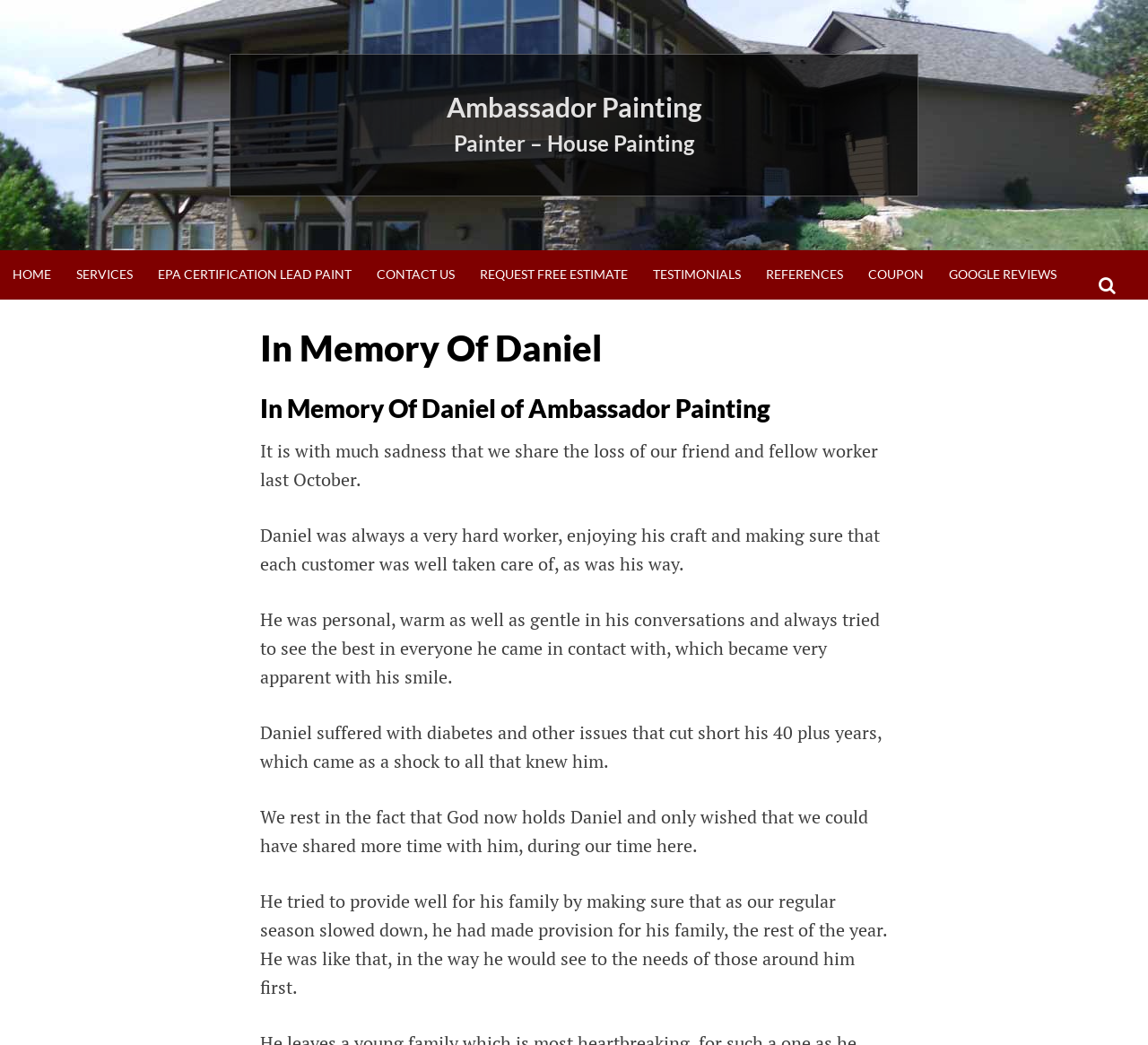Locate the bounding box for the described UI element: "Request FREE Estimate". Ensure the coordinates are four float numbers between 0 and 1, formatted as [left, top, right, bottom].

[0.407, 0.239, 0.558, 0.286]